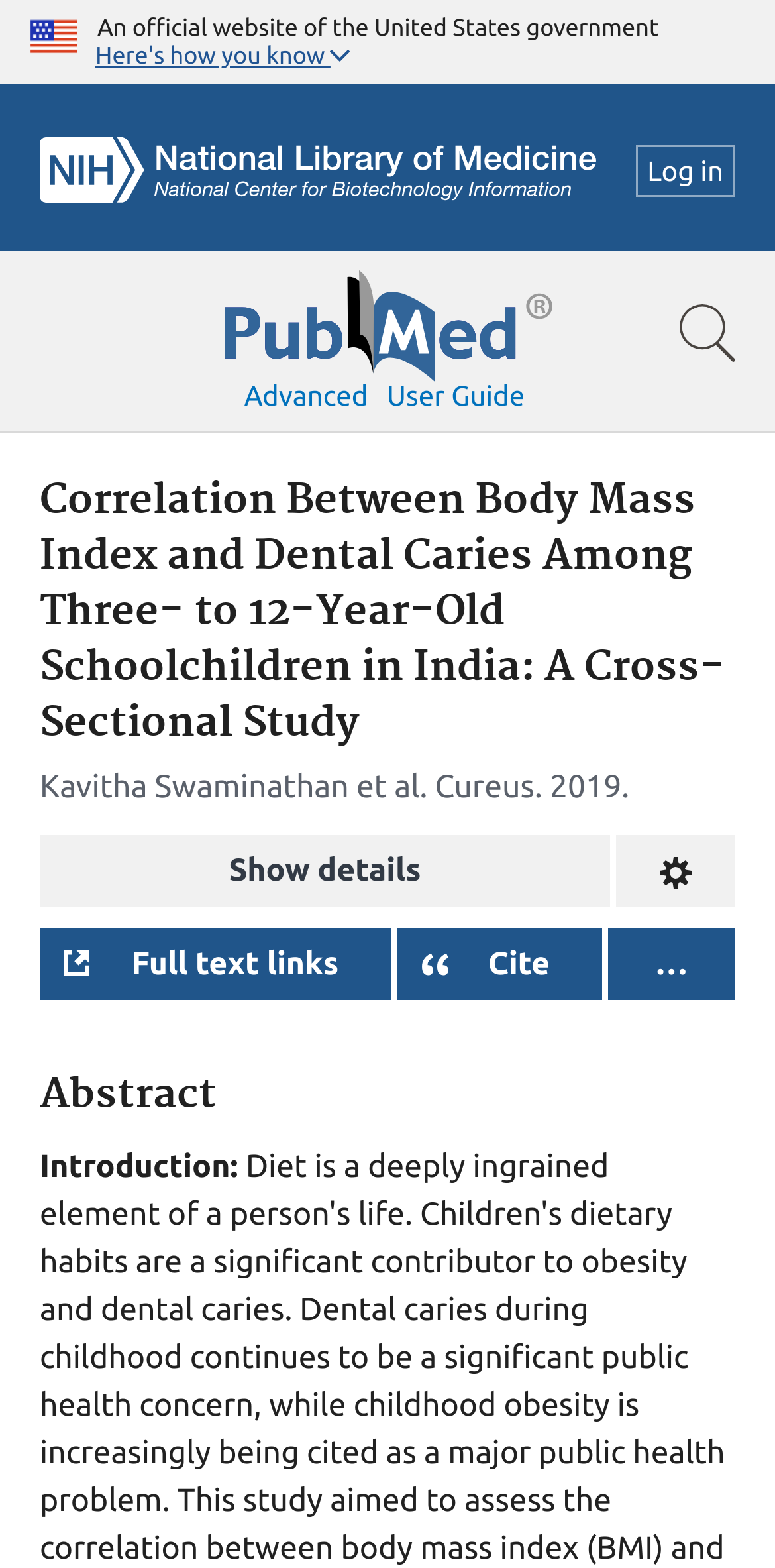Determine the bounding box coordinates of the element's region needed to click to follow the instruction: "Cite the article". Provide these coordinates as four float numbers between 0 and 1, formatted as [left, top, right, bottom].

[0.63, 0.603, 0.71, 0.626]